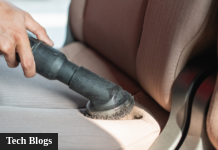Analyze the image and answer the question with as much detail as possible: 
What is the thematic focus of the article?

The presence of the 'Tech Blogs' label in the lower-left corner of the image indicates that the thematic focus of the article is on technology and gadgets, which aligns with the content's purpose of providing expert advice to readers on car maintenance and vacuum cleaners.